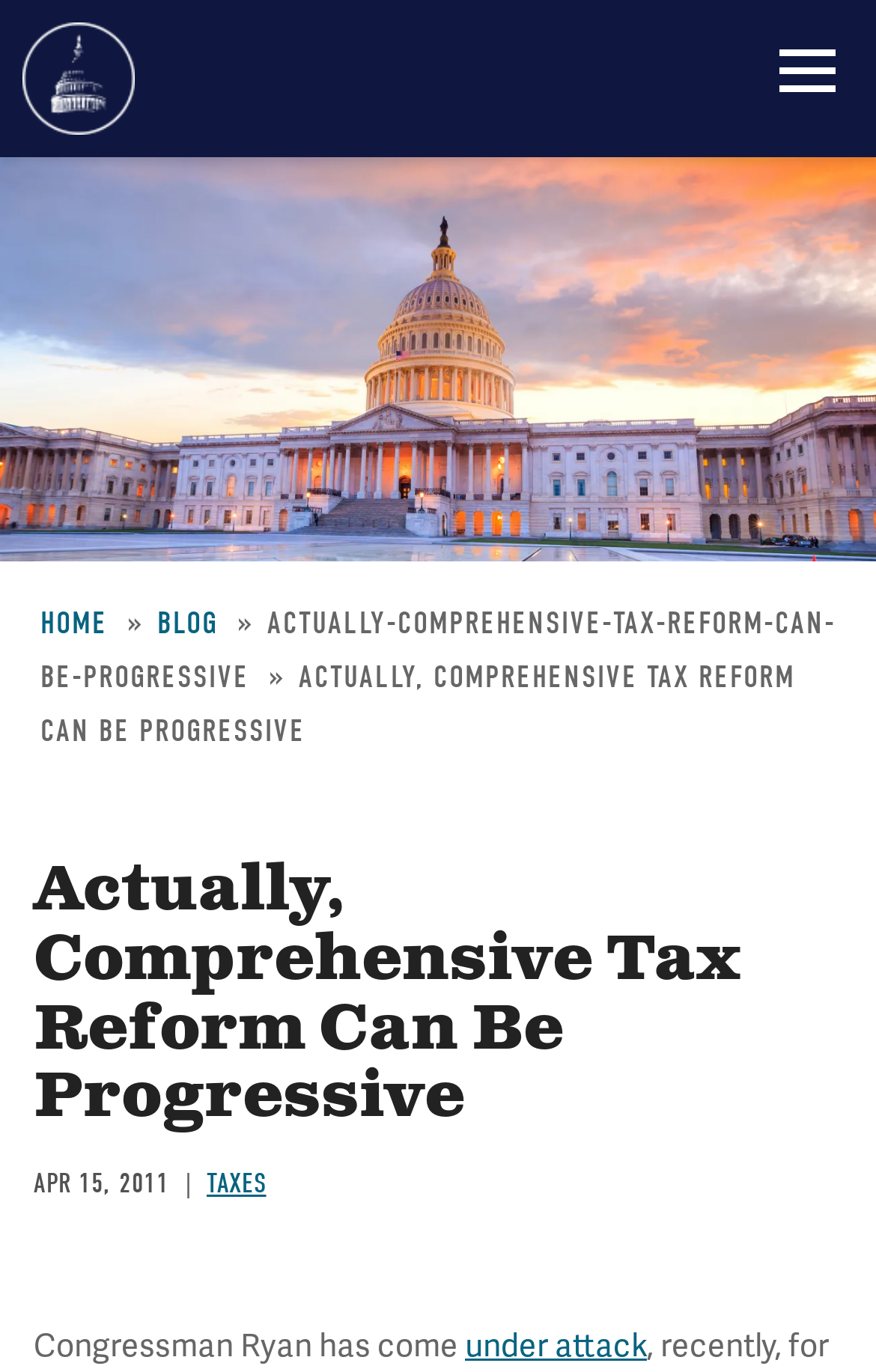Answer the following query concisely with a single word or phrase:
What is the category of the article?

TAXES